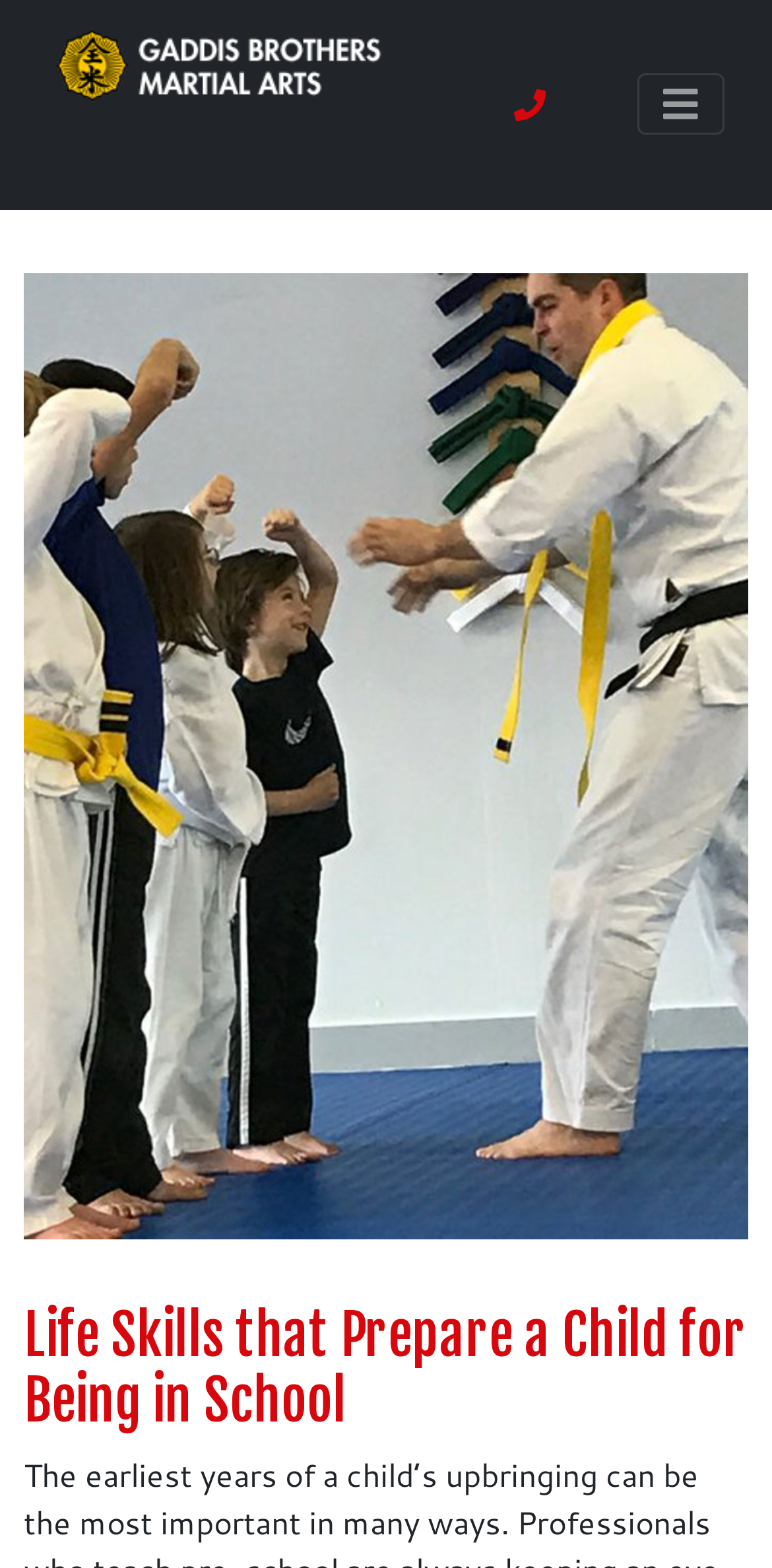Provide a brief response to the question below using one word or phrase:
Is there a navigation menu on this webpage?

Yes